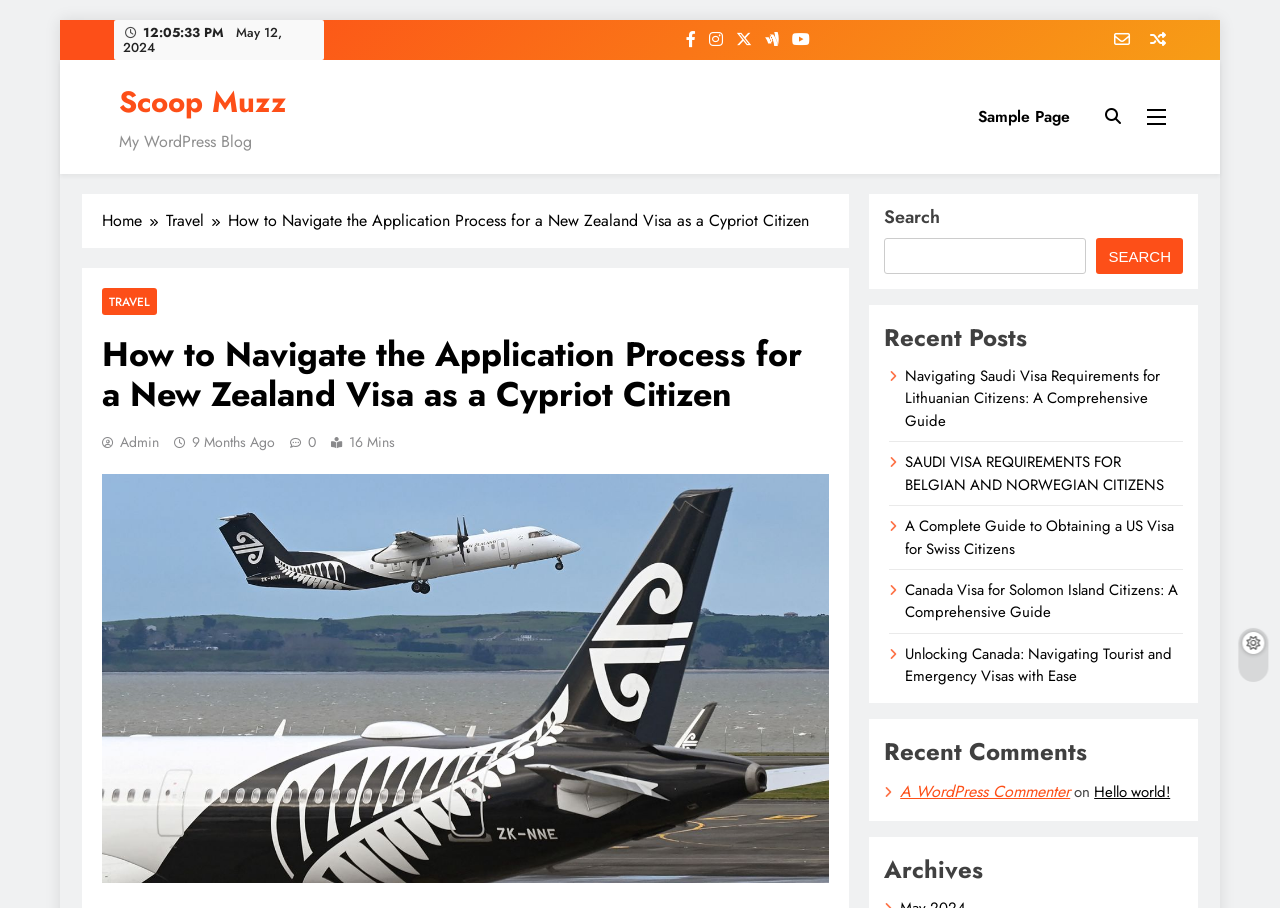Describe all the key features of the webpage in detail.

This webpage appears to be a blog post about navigating the application process for a New Zealand visa as a Cypriot citizen. At the top left, there is a link to skip to the content, followed by the current time and date. On the same line, there are several social media links and a newsletter link. 

Below this, there is a header section with a link to the blog's homepage, a breadcrumbs navigation menu, and a search bar. The breadcrumbs menu shows the current page's location within the website, with links to the home page, the travel category, and the current page. 

The main content of the page is a long article with a title that matches the meta description. The article is divided into sections, but the exact content is not specified in the accessibility tree. 

To the right of the article, there are several links to recent posts, including guides to obtaining visas for various countries. Below these links, there is a section for recent comments, which includes a single comment from a user. 

At the very bottom of the page, there is a footer section with a link to the commenter's profile and the title of the commented post.